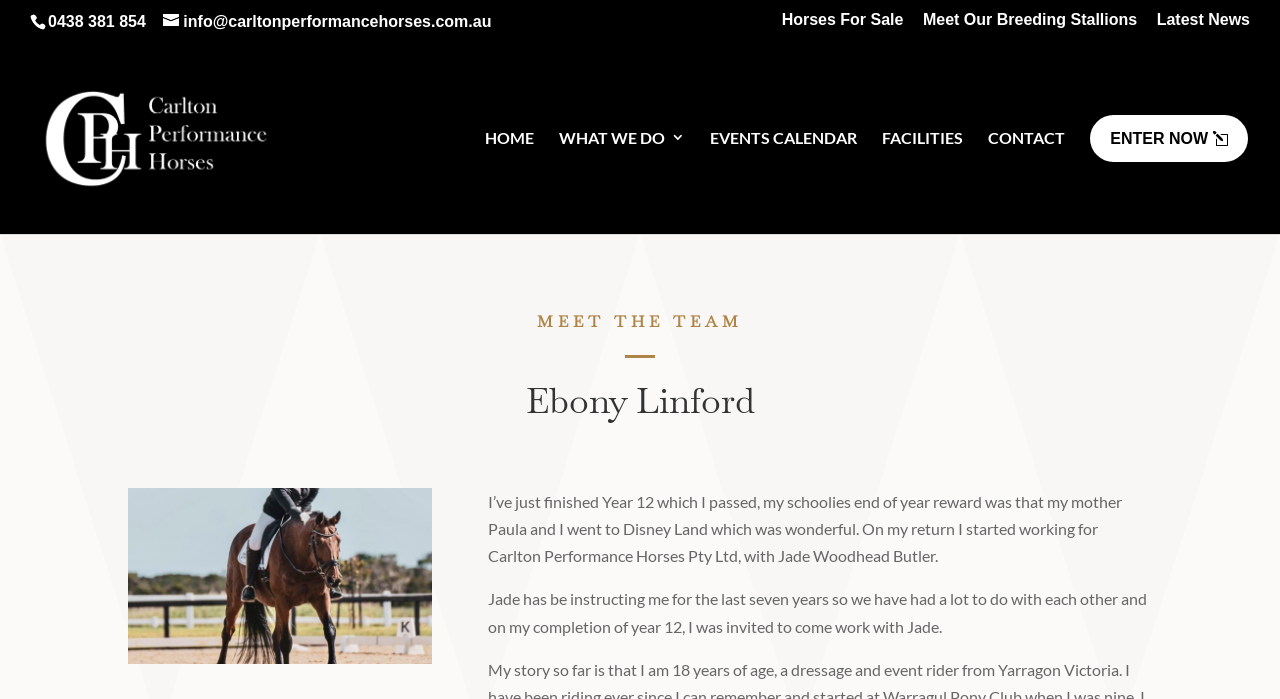Can you determine the bounding box coordinates of the area that needs to be clicked to fulfill the following instruction: "Click the 'Meet Our Breeding Stallions' link"?

[0.721, 0.017, 0.888, 0.057]